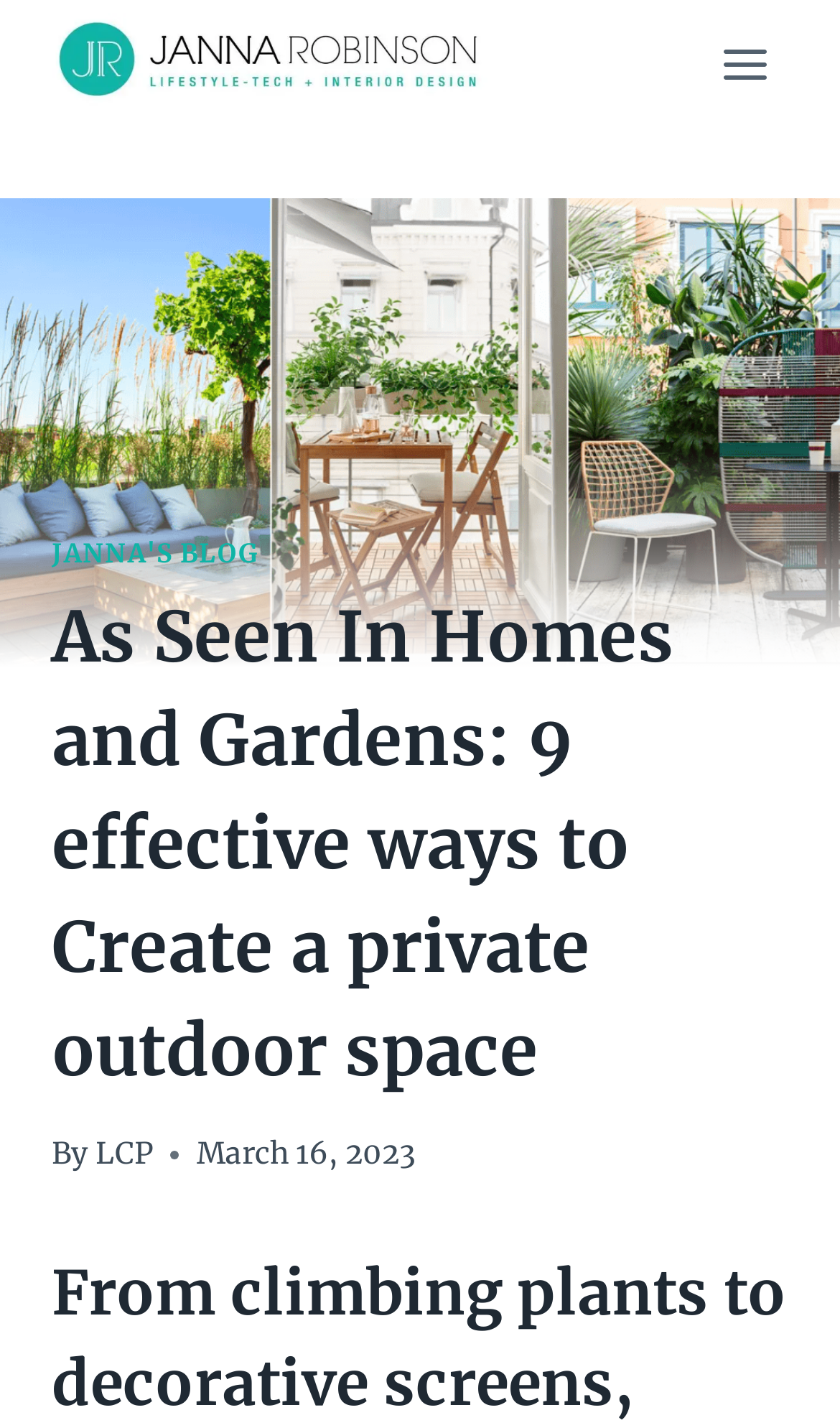What is the date of the current article?
Provide an in-depth and detailed explanation in response to the question.

I found the date of the article by looking at the text next to the time element which is 'March 16, 2023'. This text is located below the main heading of the article.